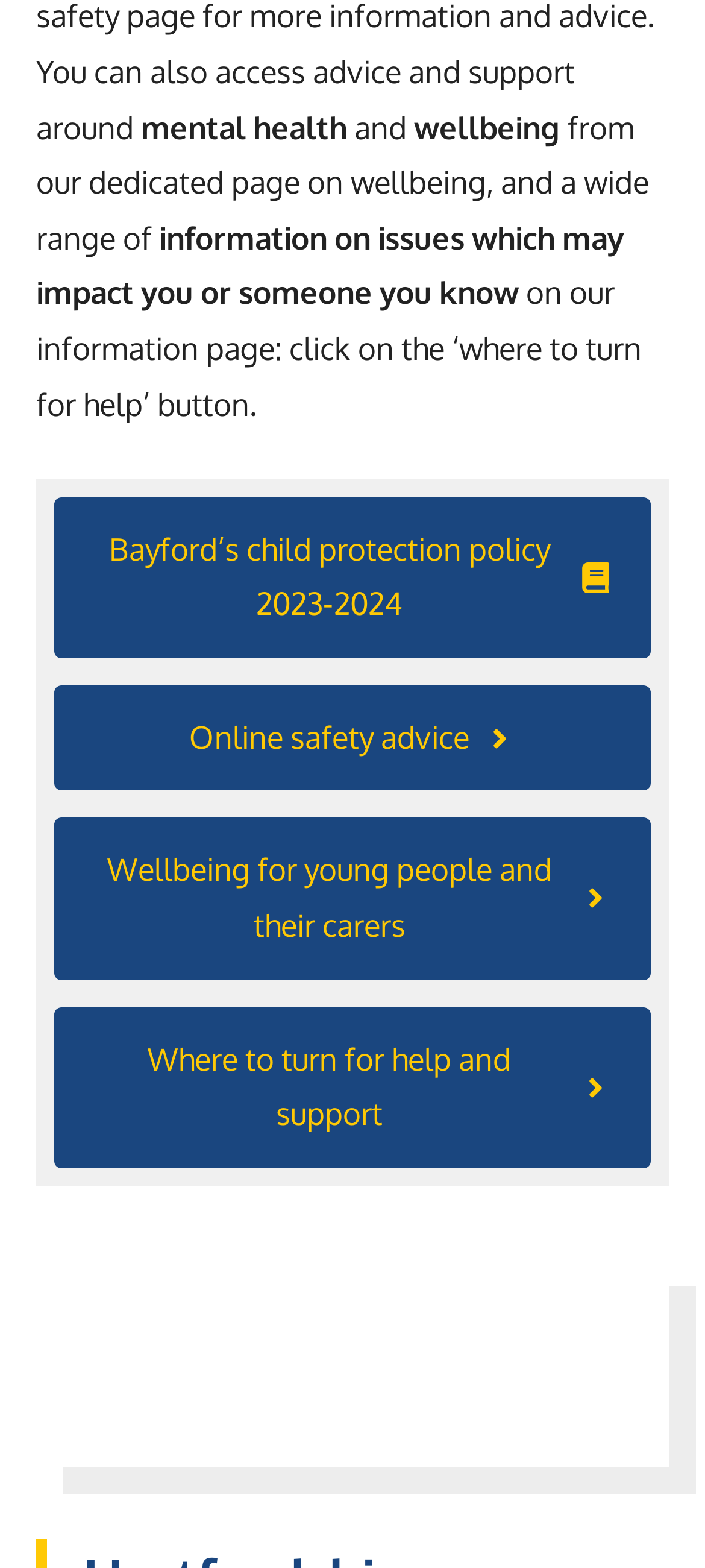Given the element description Online safety advice, identify the bounding box coordinates for the UI element on the webpage screenshot. The format should be (top-left x, top-left y, bottom-right x, bottom-right y), with values between 0 and 1.

[0.077, 0.437, 0.923, 0.504]